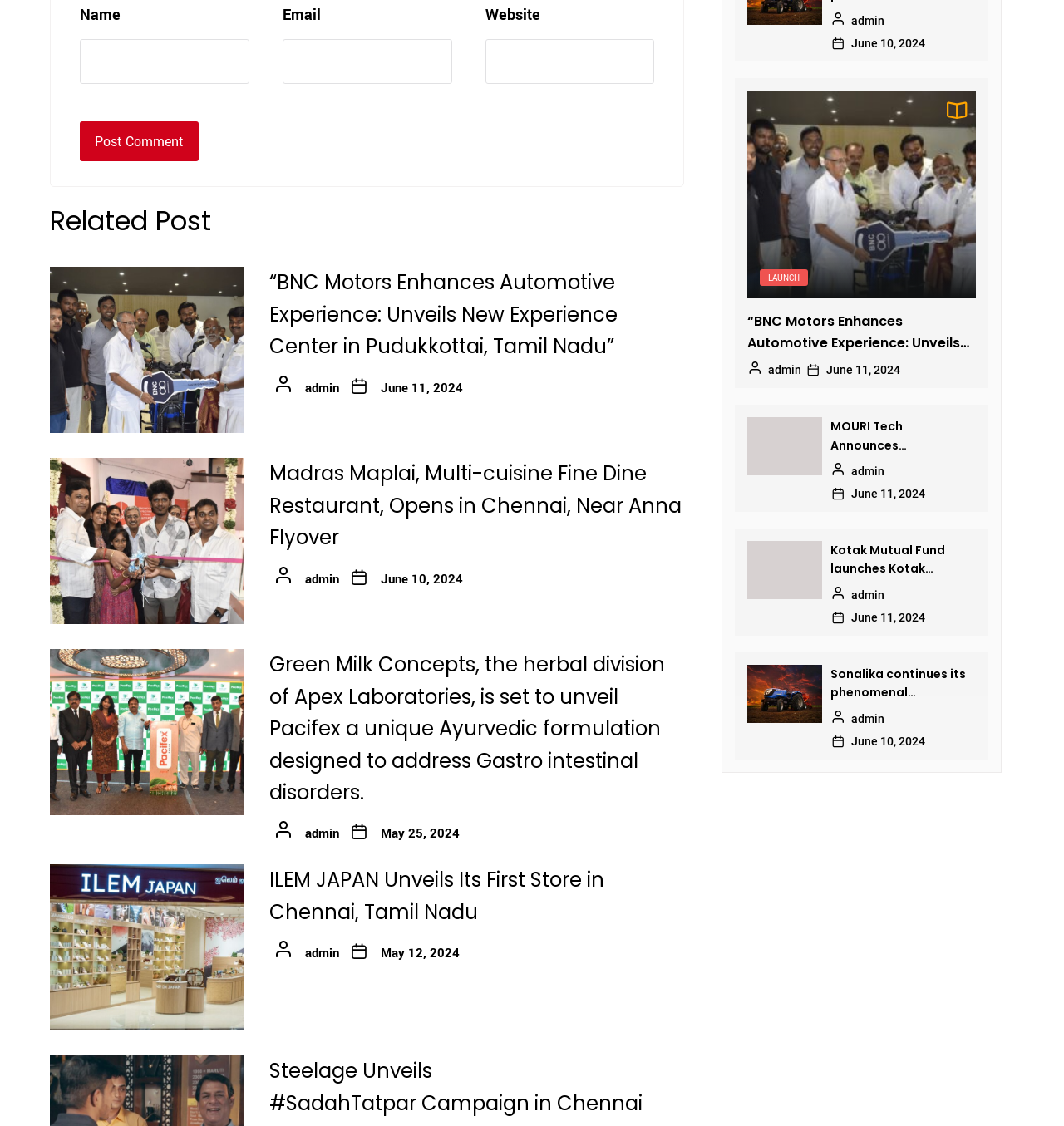Give a concise answer using one word or a phrase to the following question:
What is the purpose of the 'Post Comment' button?

To post a comment